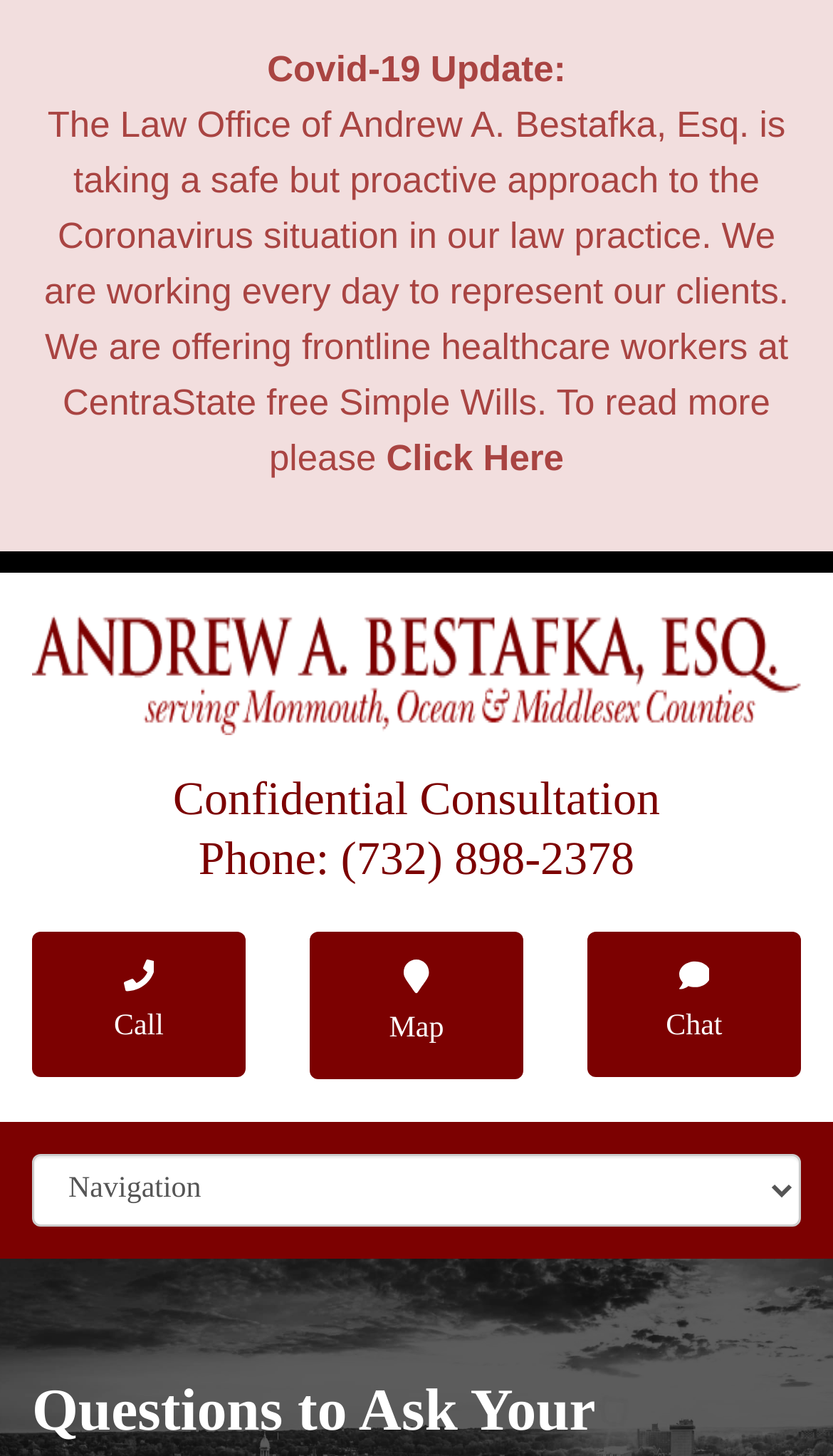Provide a single word or phrase answer to the question: 
What is the name of the law office?

The Law Office of Andrew A. Bestafka, Esq.